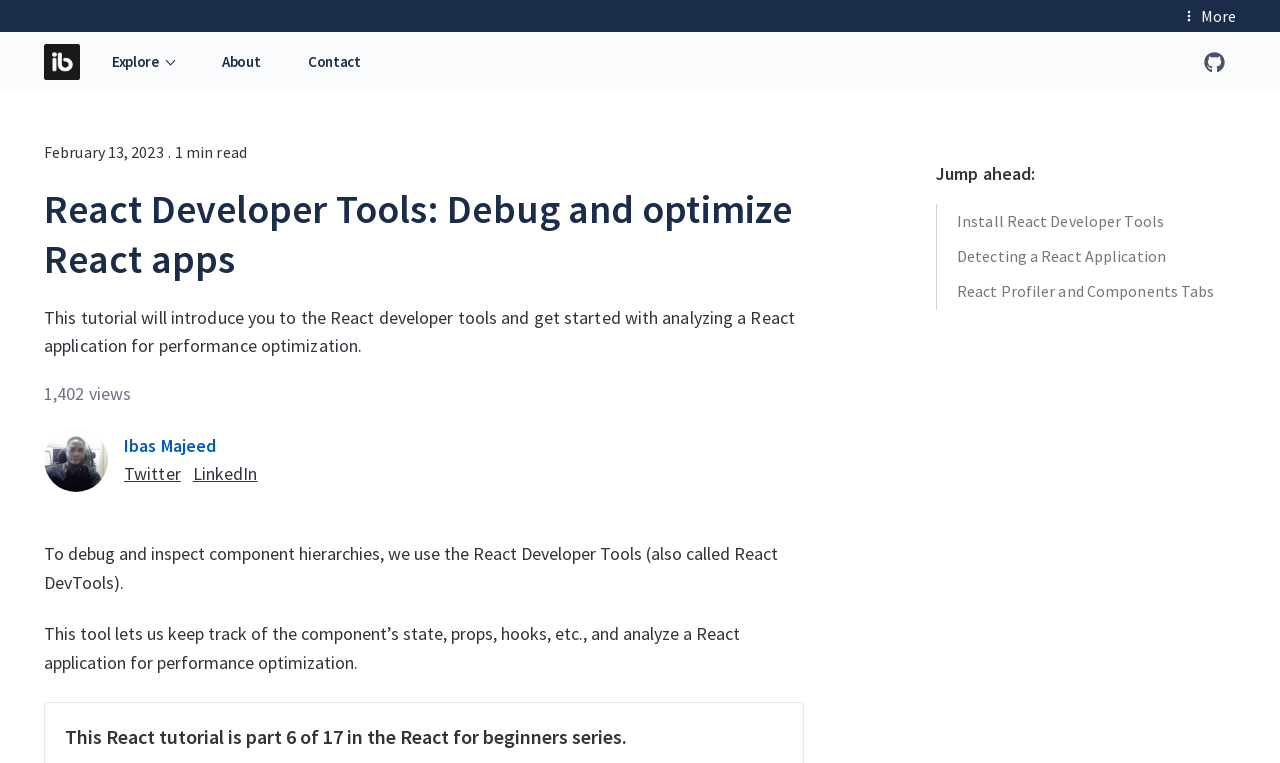Answer the question below using just one word or a short phrase: 
What is the author of the article?

Ibas Majeed